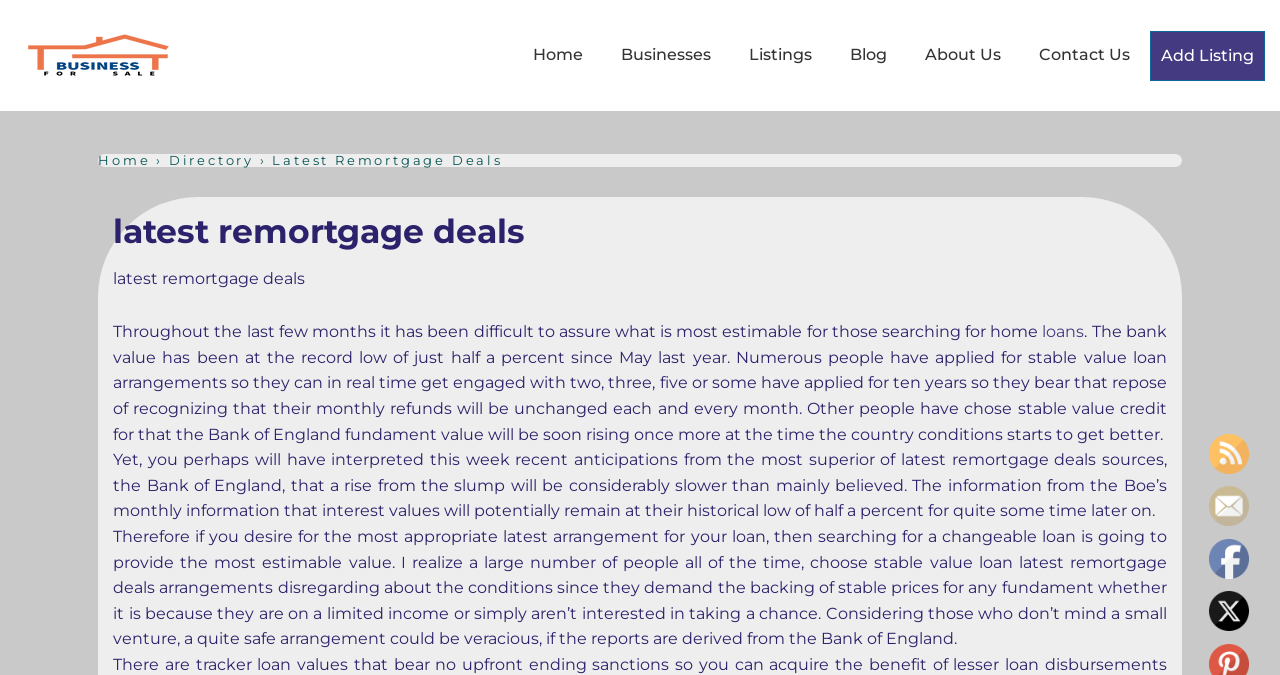Please find the bounding box coordinates of the element that needs to be clicked to perform the following instruction: "Click on the 'Home' link". The bounding box coordinates should be four float numbers between 0 and 1, represented as [left, top, right, bottom].

[0.402, 0.045, 0.47, 0.116]